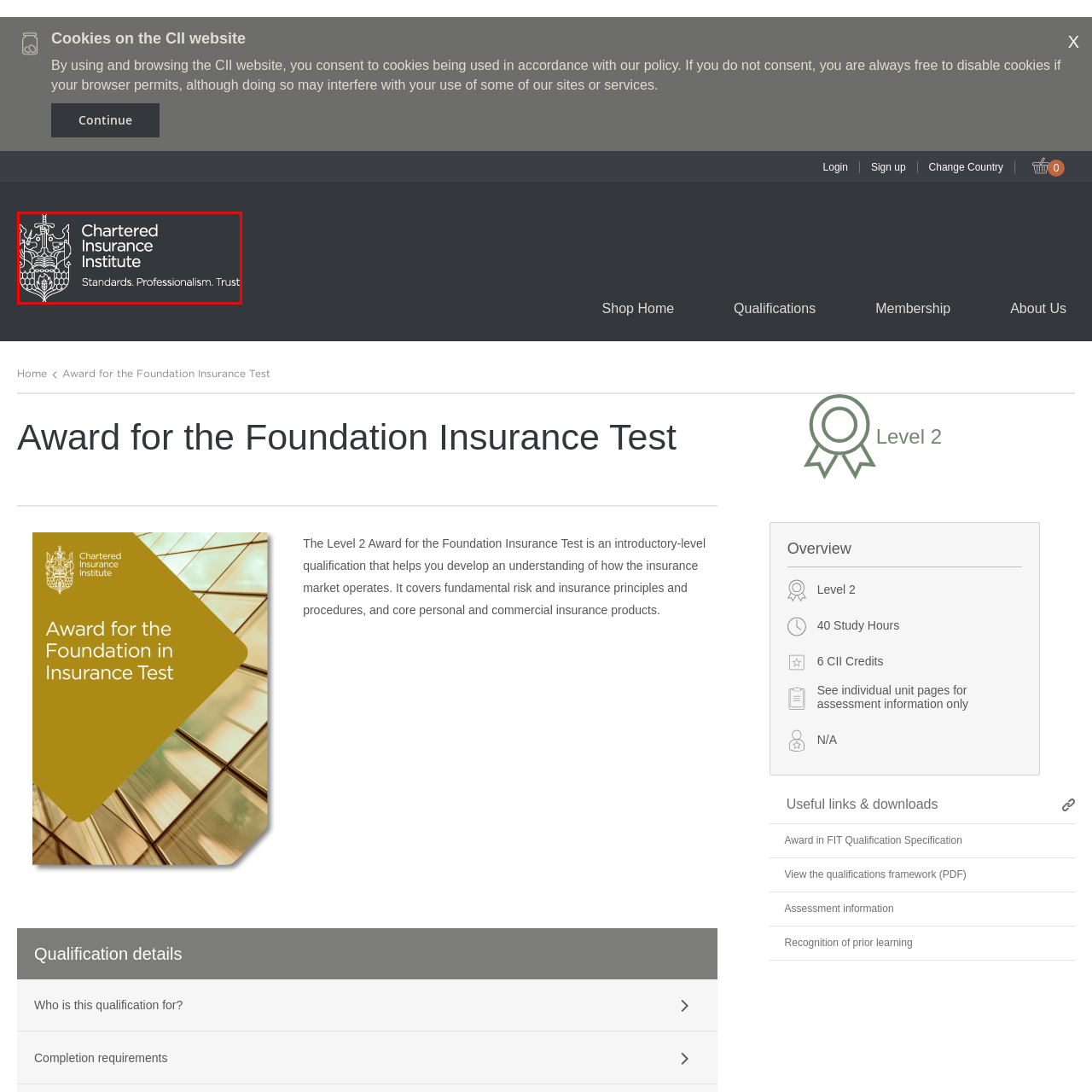Observe the content inside the red rectangle and respond to the question with one word or phrase: 
What is the CII's role in the insurance industry?

Leading professional body